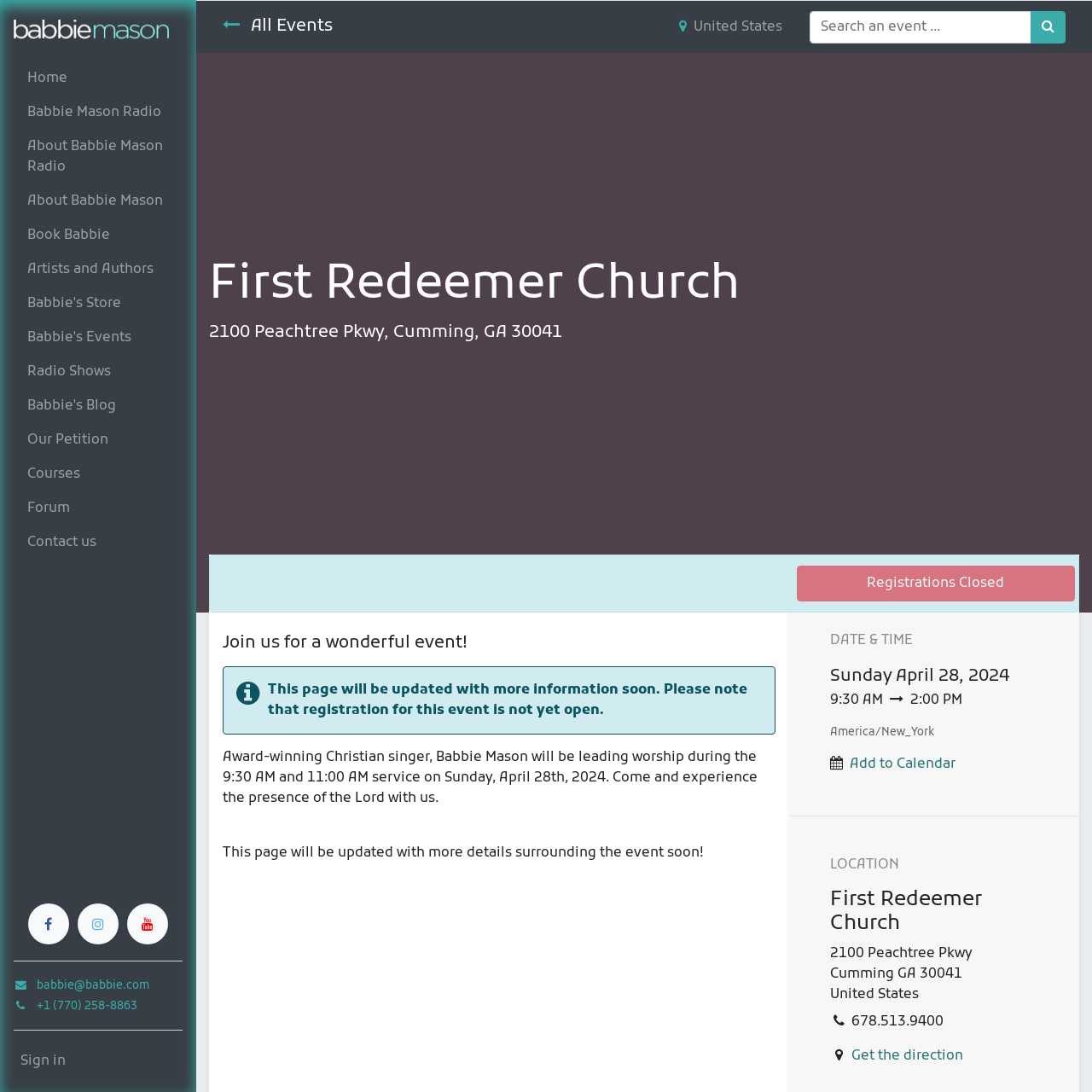Determine the bounding box for the described UI element: "About Babbie Mason Radio".

[0.012, 0.119, 0.167, 0.169]